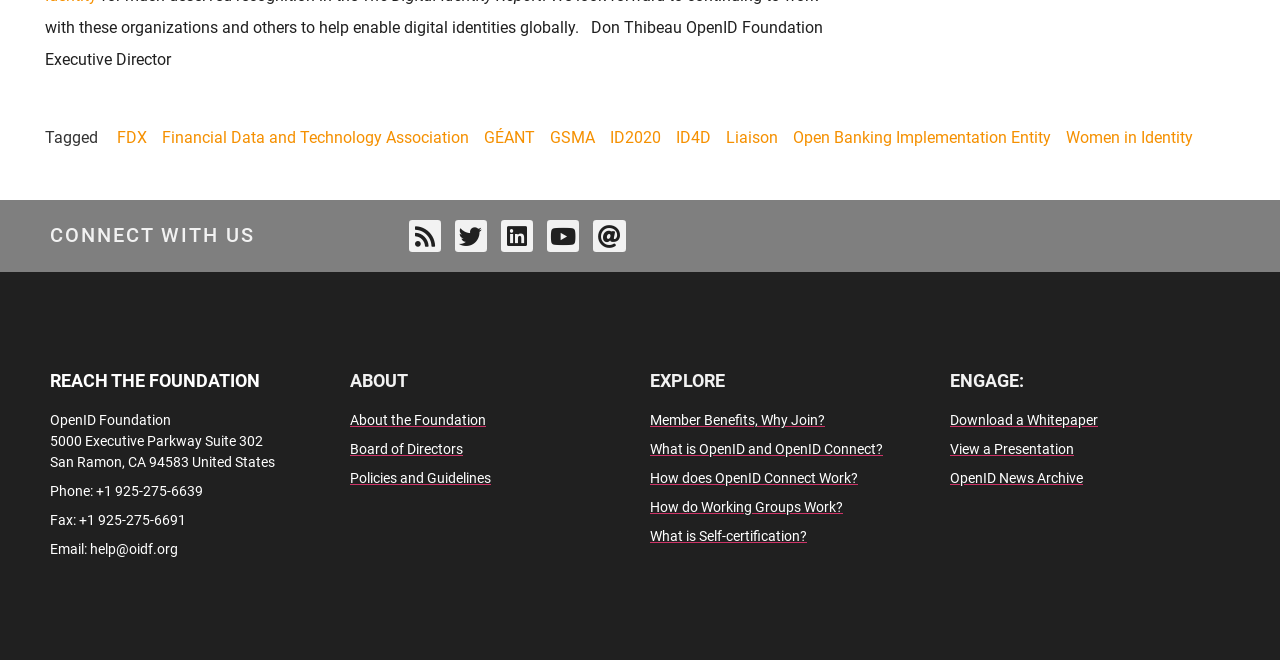What is the address of the foundation?
Refer to the image and provide a concise answer in one word or phrase.

5000 Executive Parkway Suite 302, San Ramon, CA 94583 United States